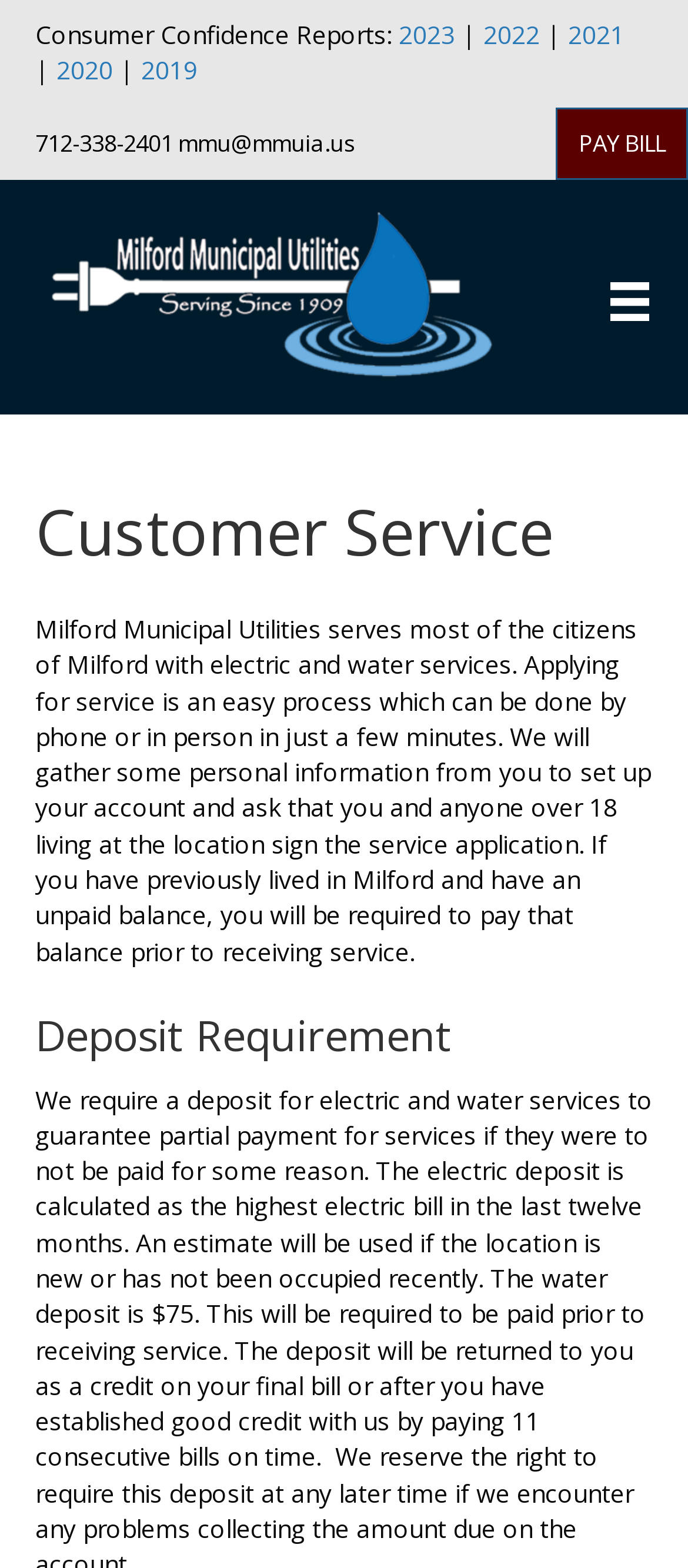Please locate the bounding box coordinates of the element that should be clicked to complete the given instruction: "Click the PAY BILL link".

[0.808, 0.068, 1.0, 0.115]